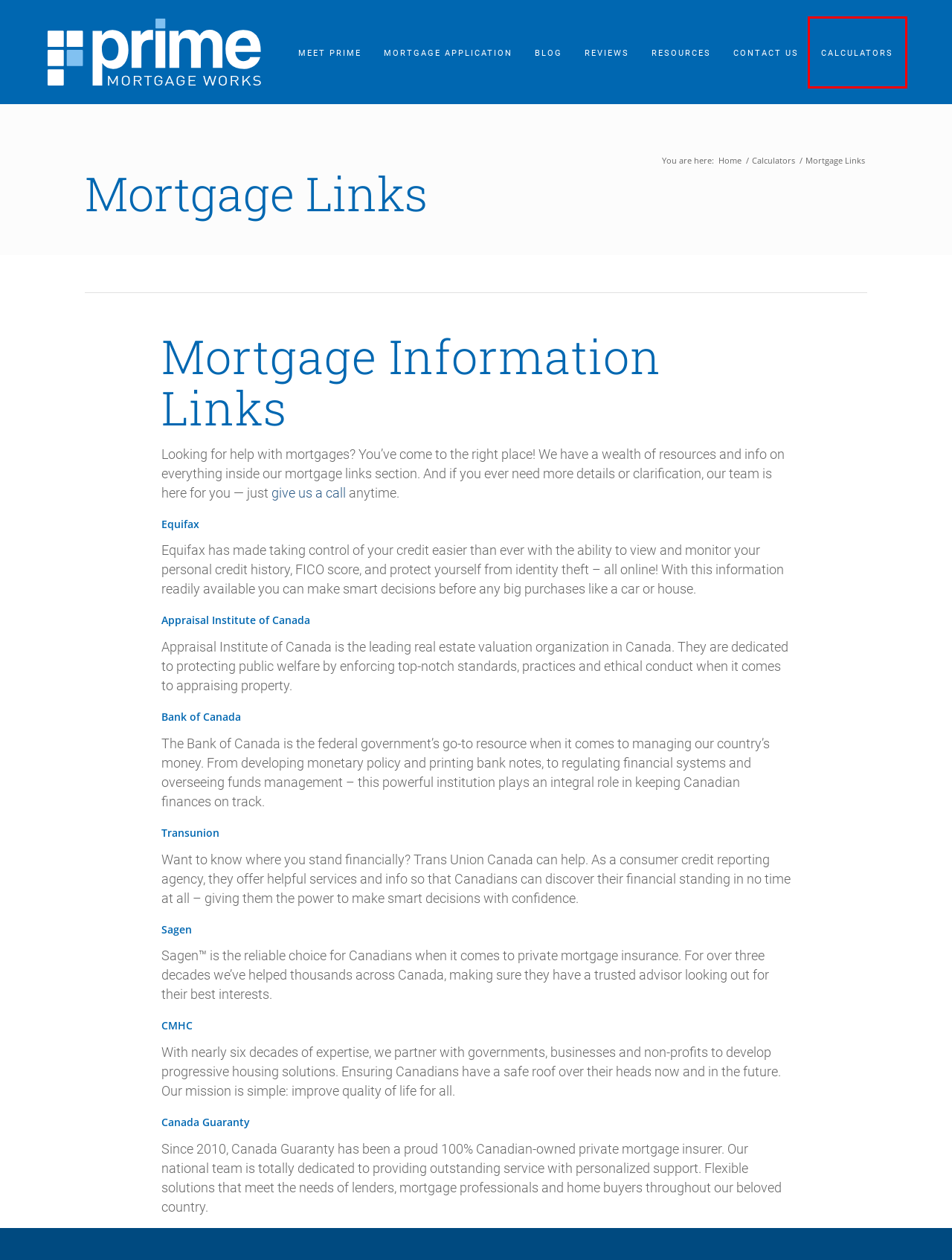A screenshot of a webpage is given, marked with a red bounding box around a UI element. Please select the most appropriate webpage description that fits the new page after clicking the highlighted element. Here are the candidates:
A. Prime Mortgage Works | Victoria Mortgage Brokers | Google Reviews
B. Prime Mortgage Works | Mortgage Broker BC | Mortgage Calculators
C. Prime Mortgage | Prime Mortgage Broker | Mortgage Victoria BC
D. Prime Mortgage | Mortgage Resources | Victoria BC Mortgages
E. Prime Mortgage | Mortgage Broker Victoria | Mortgage Blog
F. Our promise is to you. - Sagen
G. Home - Appraisal Institute of Canada
H. Prime Mortgage Works | Mortgage Broker | Mortgage Appointment

B